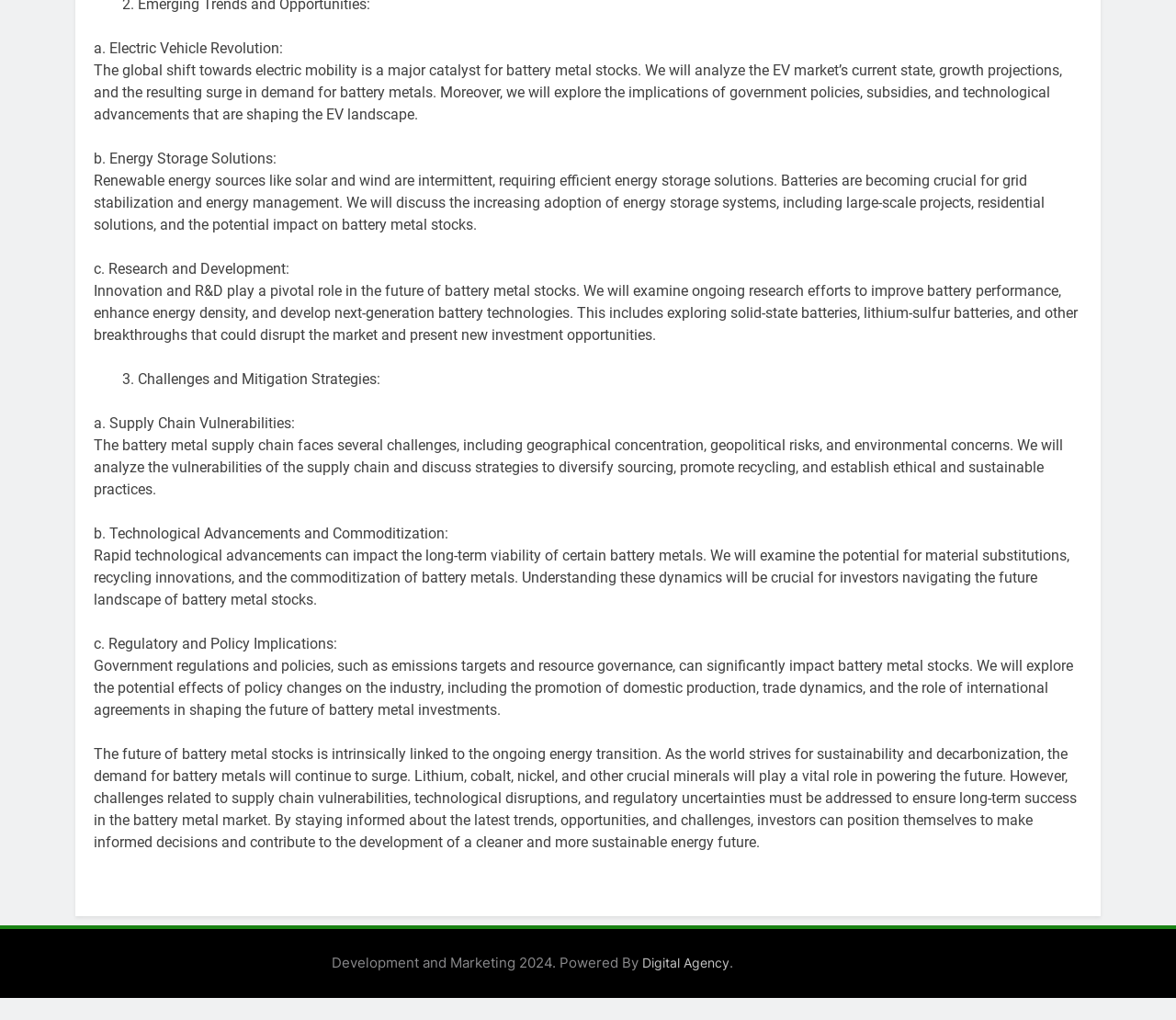What are the three main topics discussed?
Based on the screenshot, answer the question with a single word or phrase.

EV Revolution, Energy Storage, R&D